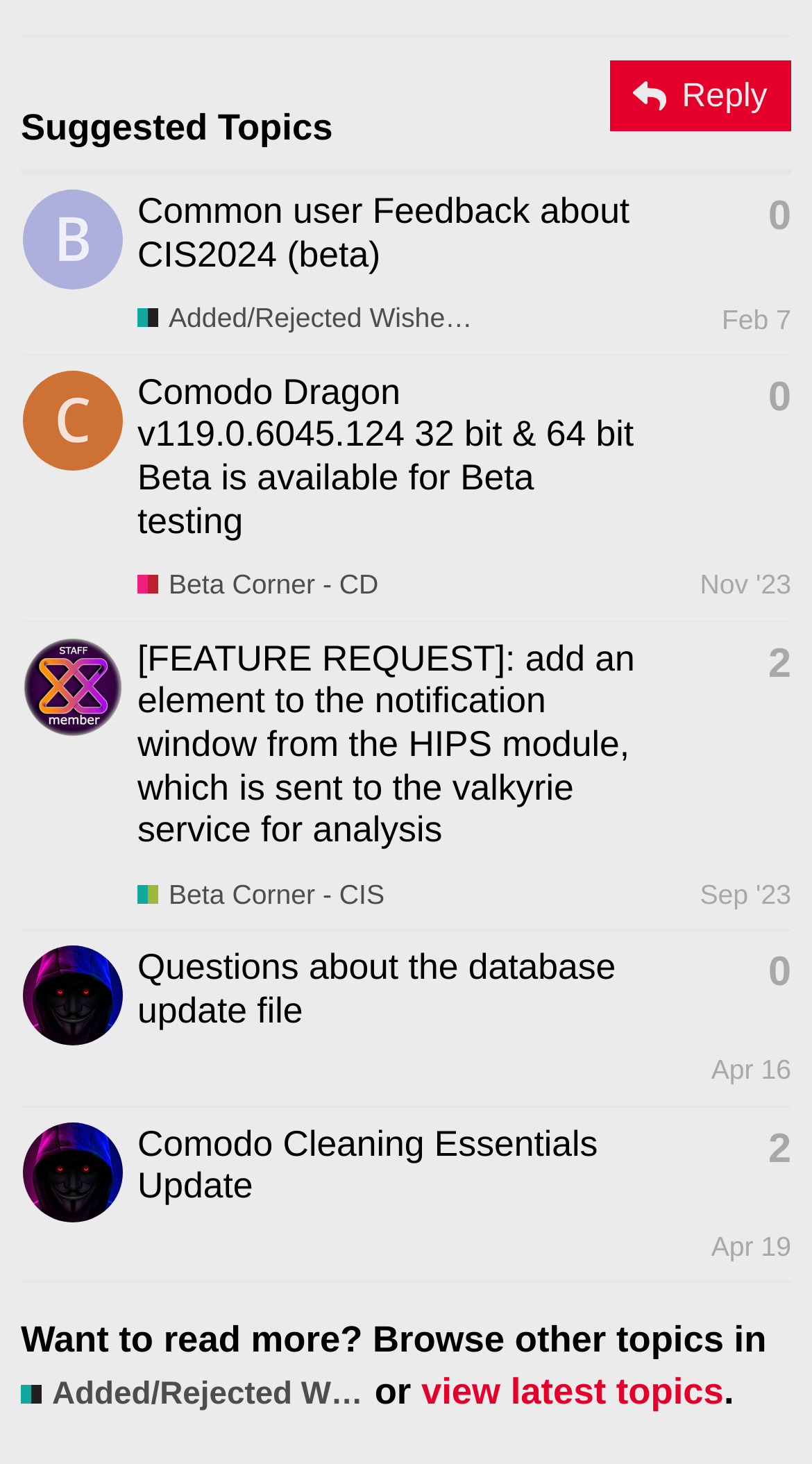What is the category of the topic 'Comodo Dragon v119.0.6045.124 32 bit & 64 bit Beta is available for Beta testing'?
Refer to the image and respond with a one-word or short-phrase answer.

Beta Corner - CD